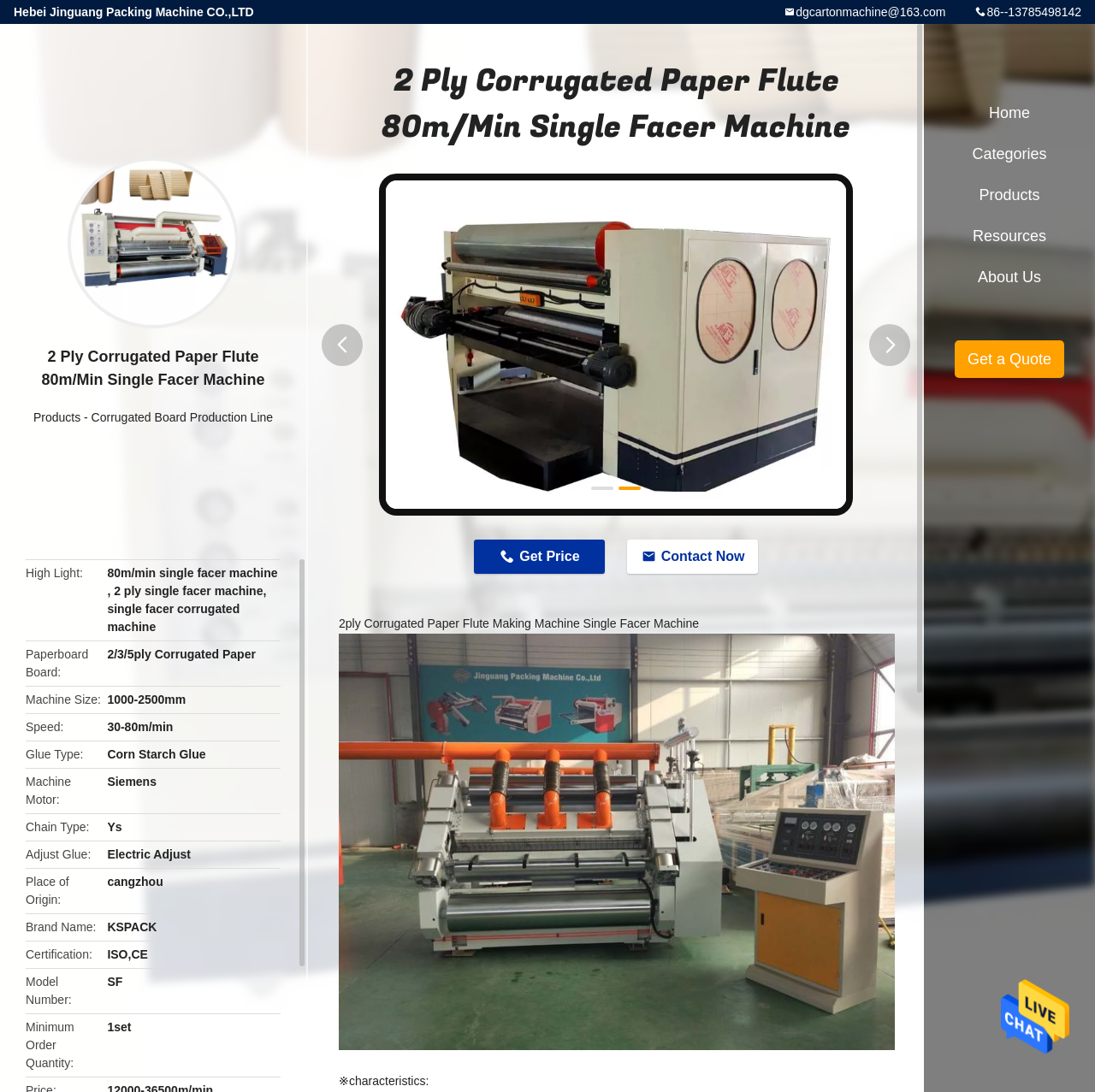Determine the bounding box for the UI element that matches this description: "parent_node: Comment * name="comment"".

None